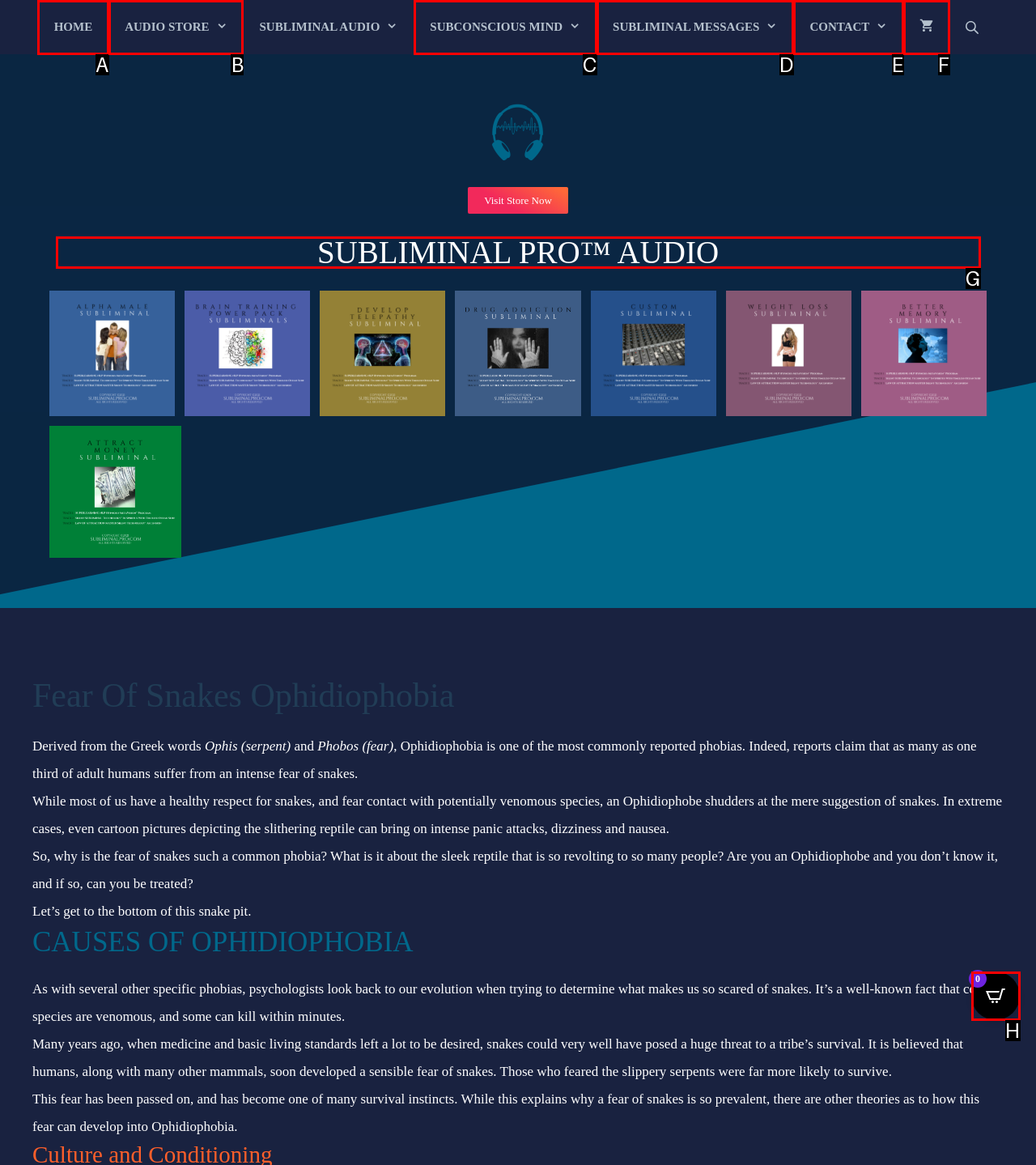Based on the description: SUBLIMINAL PRO™ AUDIO, identify the matching HTML element. Reply with the letter of the correct option directly.

G